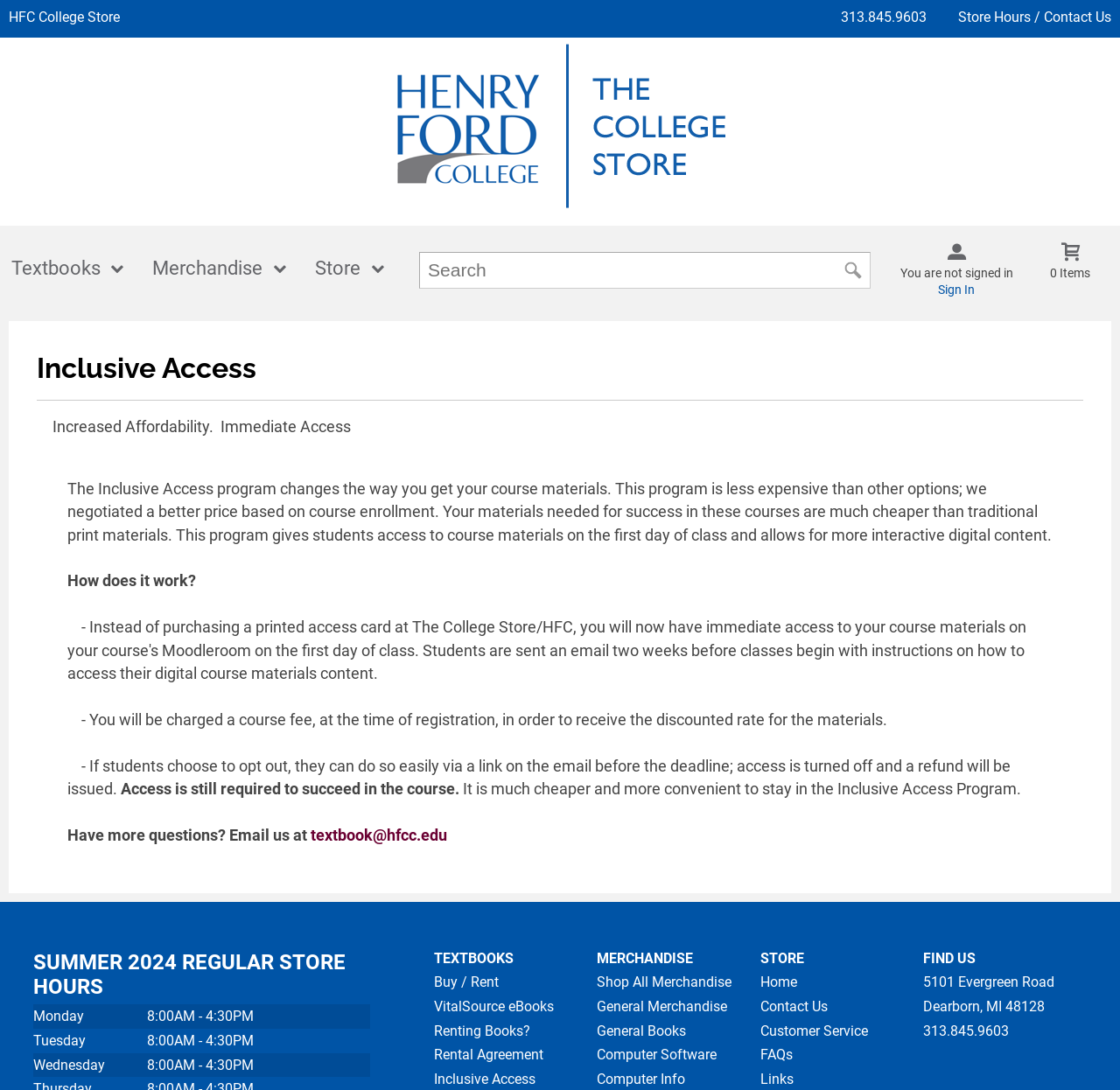Please identify the bounding box coordinates of the element's region that should be clicked to execute the following instruction: "Click the 'Sign In' link". The bounding box coordinates must be four float numbers between 0 and 1, i.e., [left, top, right, bottom].

[0.838, 0.259, 0.871, 0.275]